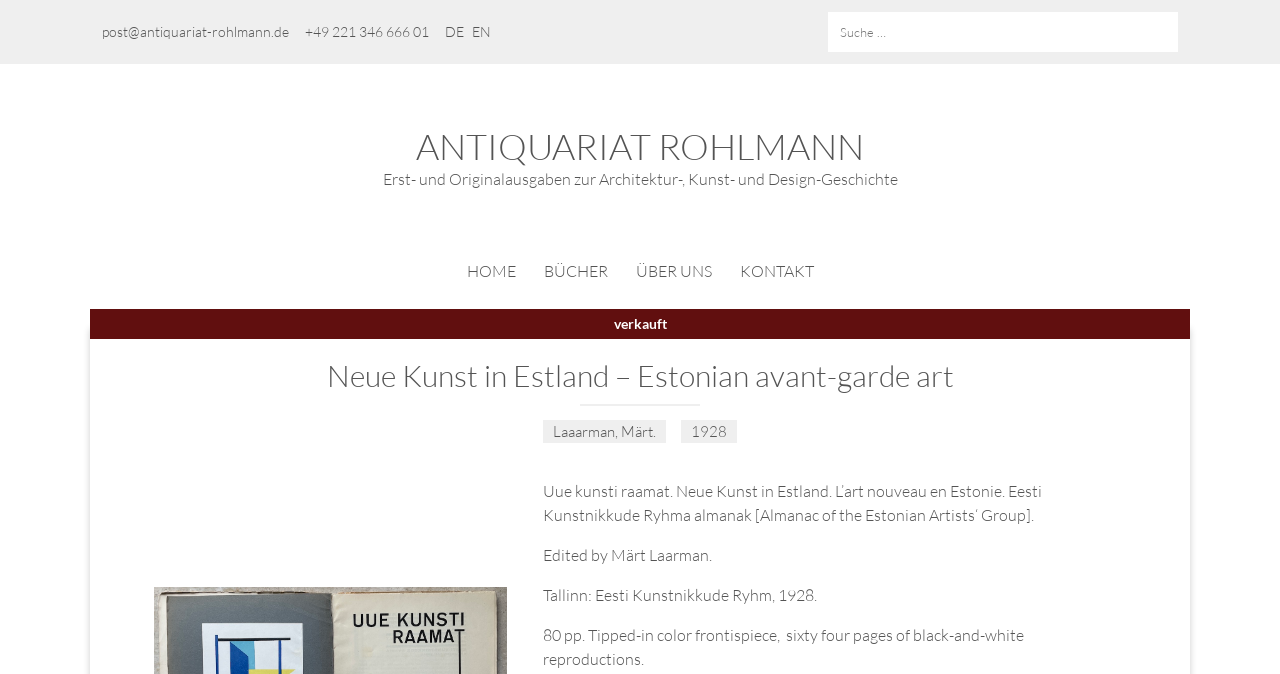What is the contact information of the antiquariat?
Please answer the question with a detailed and comprehensive explanation.

The contact information is provided in the form of an email address, which is 'post@antiquariat-rohlmann.de', and a phone number '+49 221 346 666 01'.